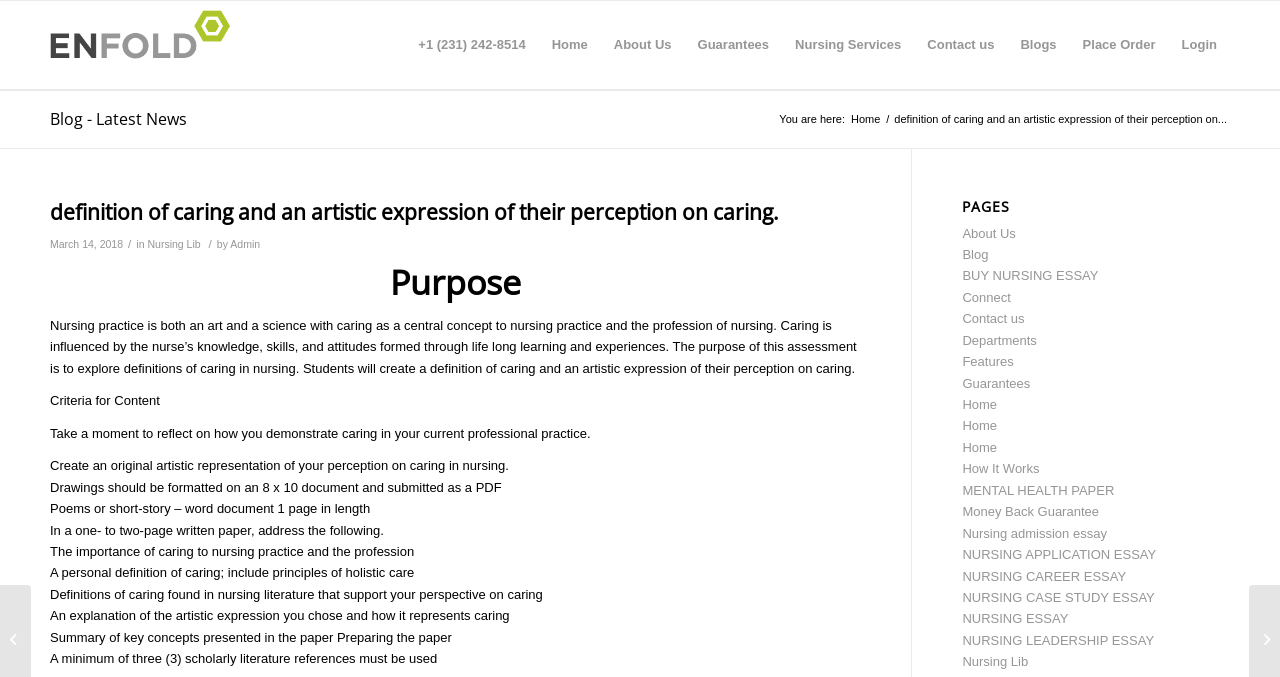What is the recommended format for submitting drawings?
Look at the image and respond to the question as thoroughly as possible.

I found the recommended format for submitting drawings by reading the text under the heading 'Criteria for Content'. It states that drawings should be formatted on an 8 x 10 document and submitted as a PDF.